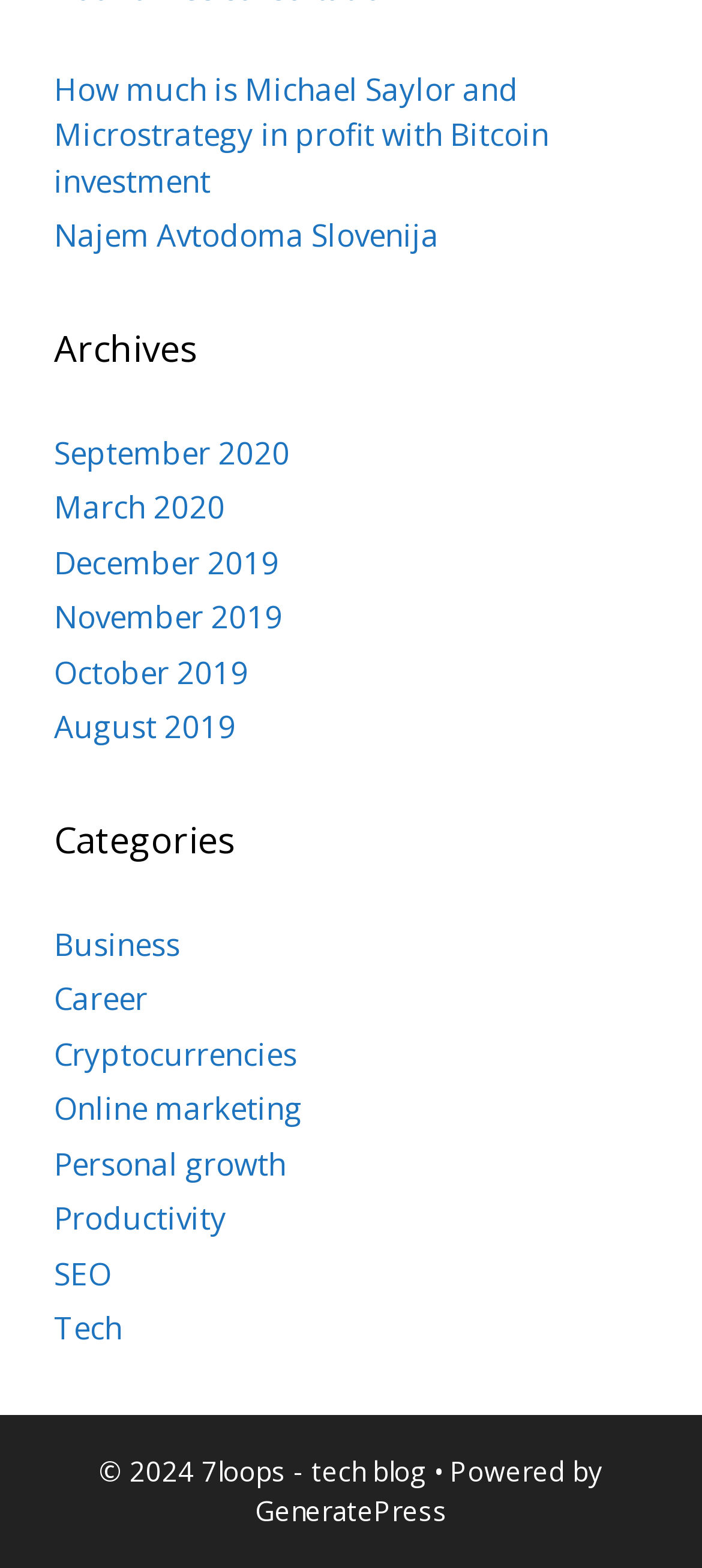Carefully examine the image and provide an in-depth answer to the question: What is the name of the theme used by the website?

I found the text '• Powered by' followed by a link to 'GeneratePress', which suggests that it is the theme used by the website.